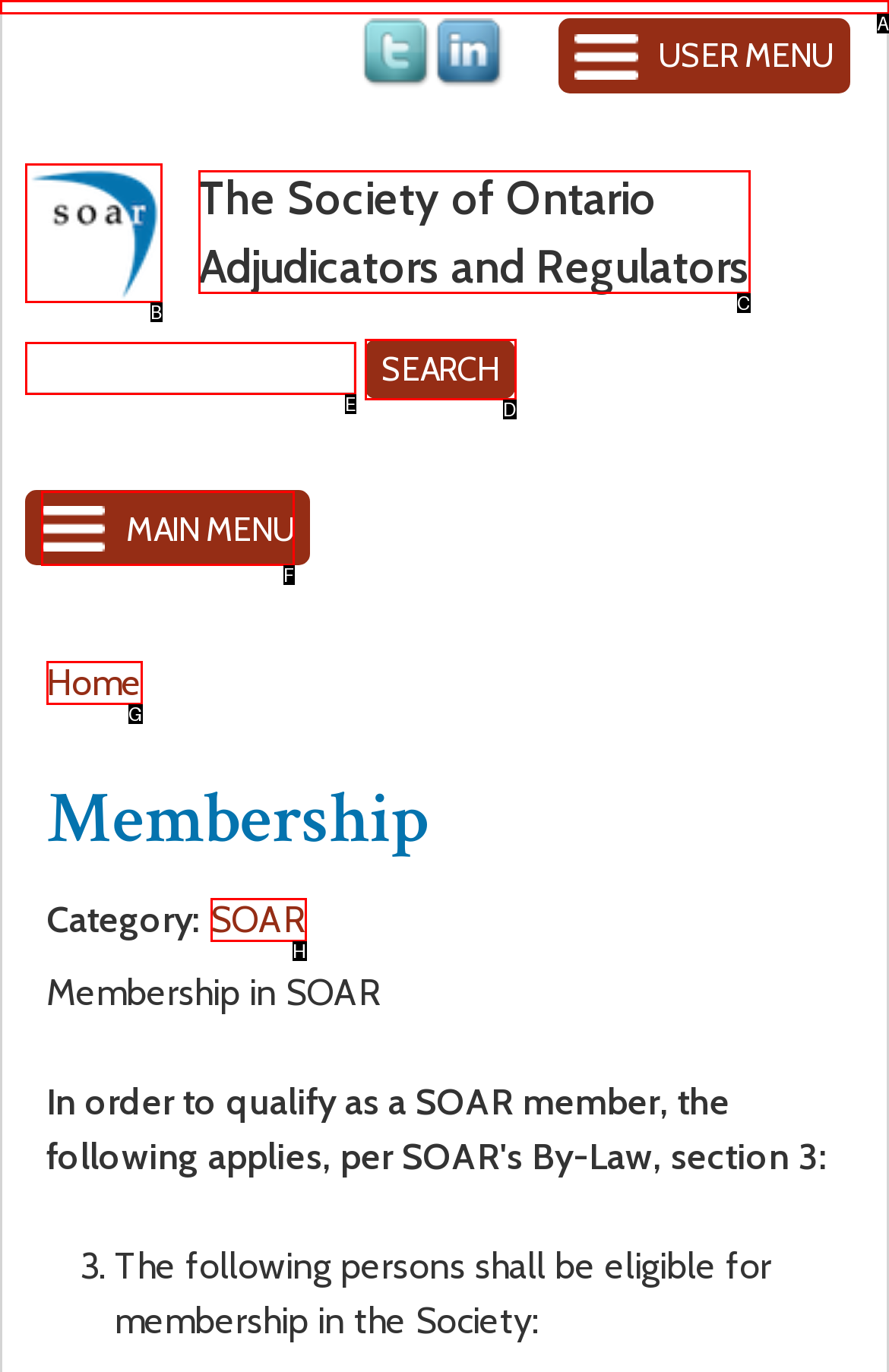Select the letter of the option that should be clicked to achieve the specified task: View MAIN MENU. Respond with just the letter.

F